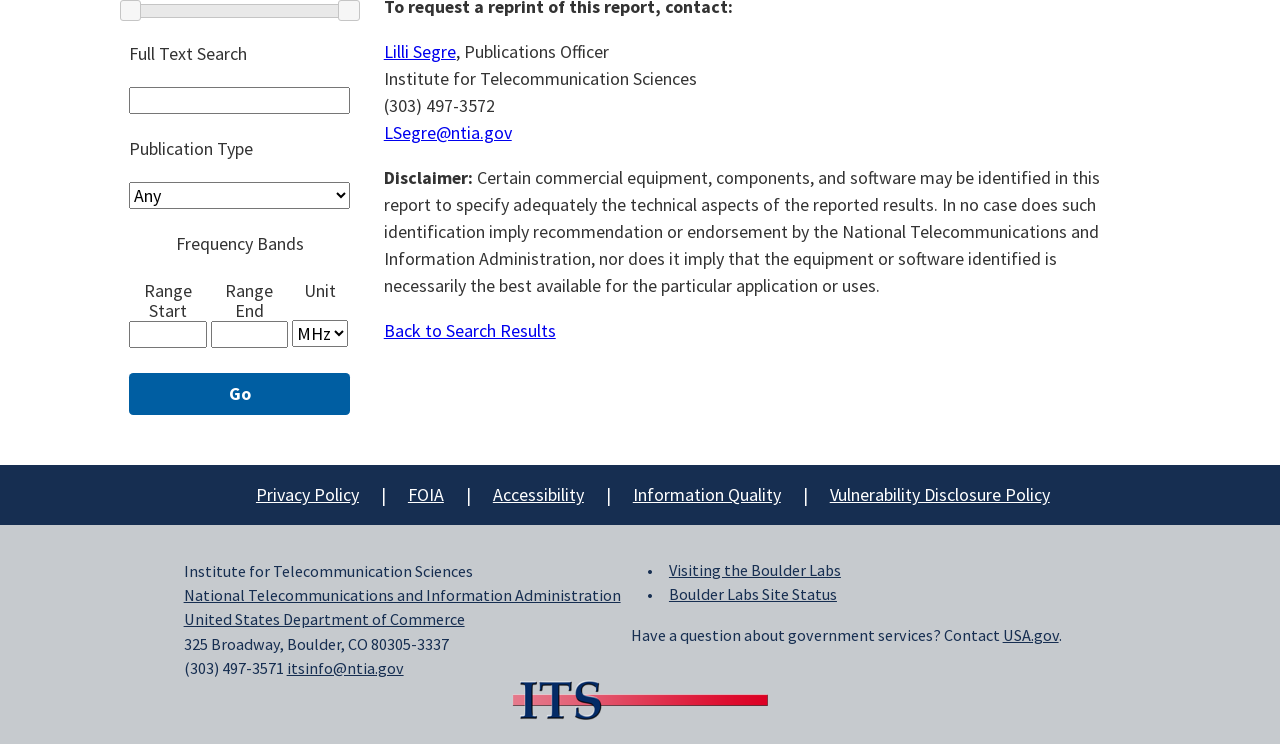What is the name of the person mentioned on the webpage?
Answer the question in a detailed and comprehensive manner.

The name 'Lilli Segre' is mentioned on the webpage as a link with ID 491 and bounding box coordinates [0.3, 0.054, 0.356, 0.085]. It is accompanied by the title 'Publications Officer'.